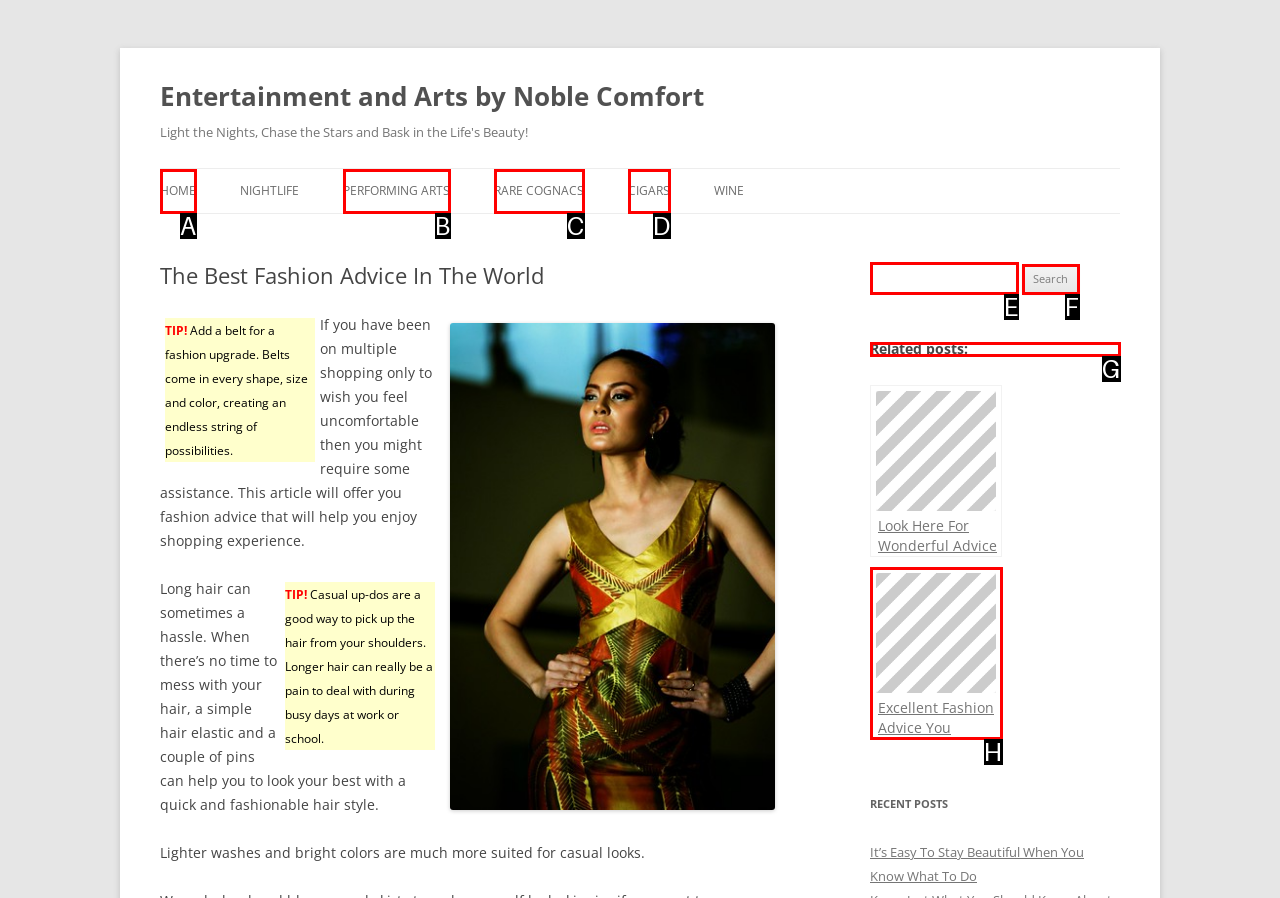Select the proper HTML element to perform the given task: View the 'Related posts:' section Answer with the corresponding letter from the provided choices.

G